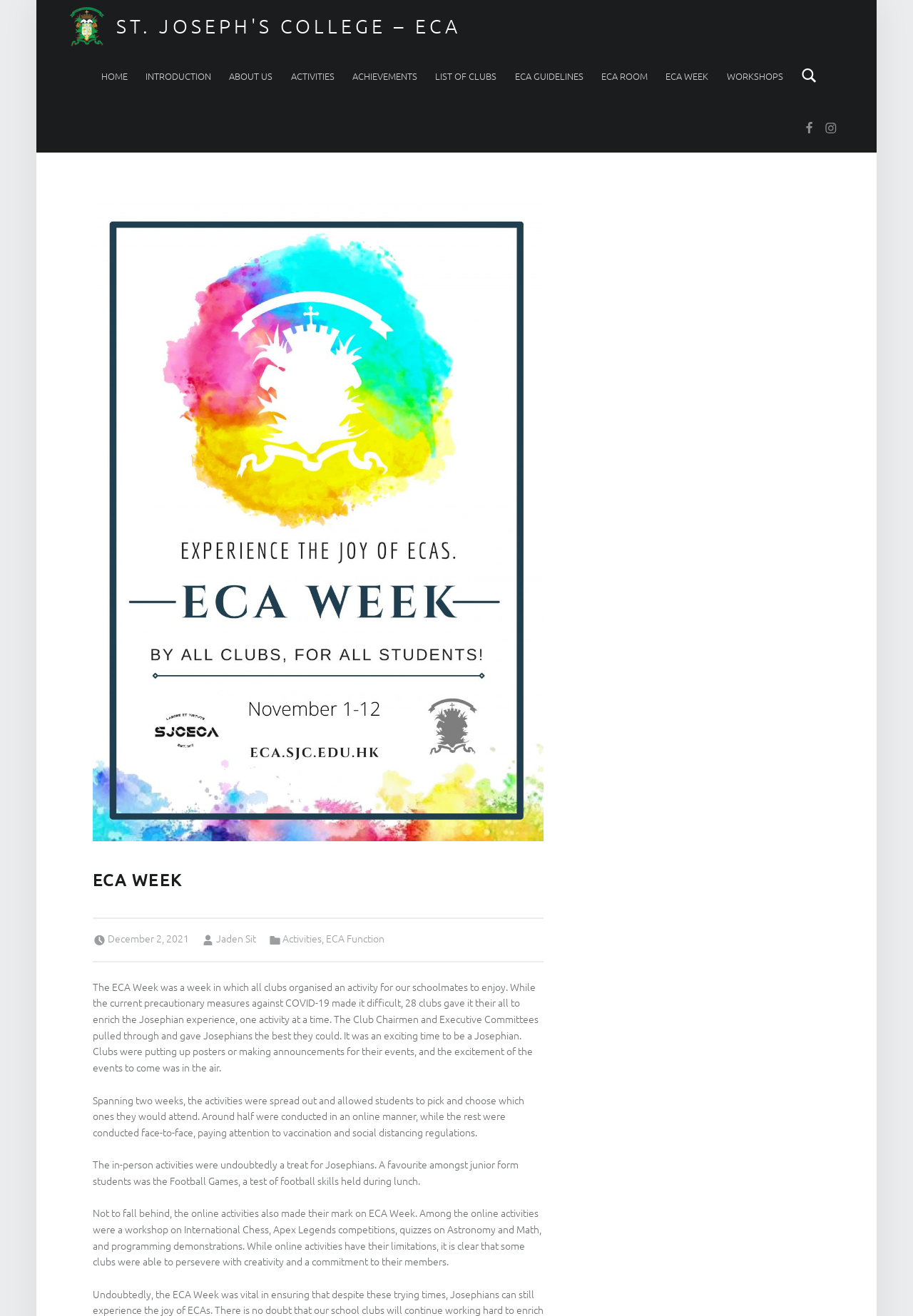Find and specify the bounding box coordinates that correspond to the clickable region for the instruction: "Search for something".

[0.127, 0.012, 0.428, 0.051]